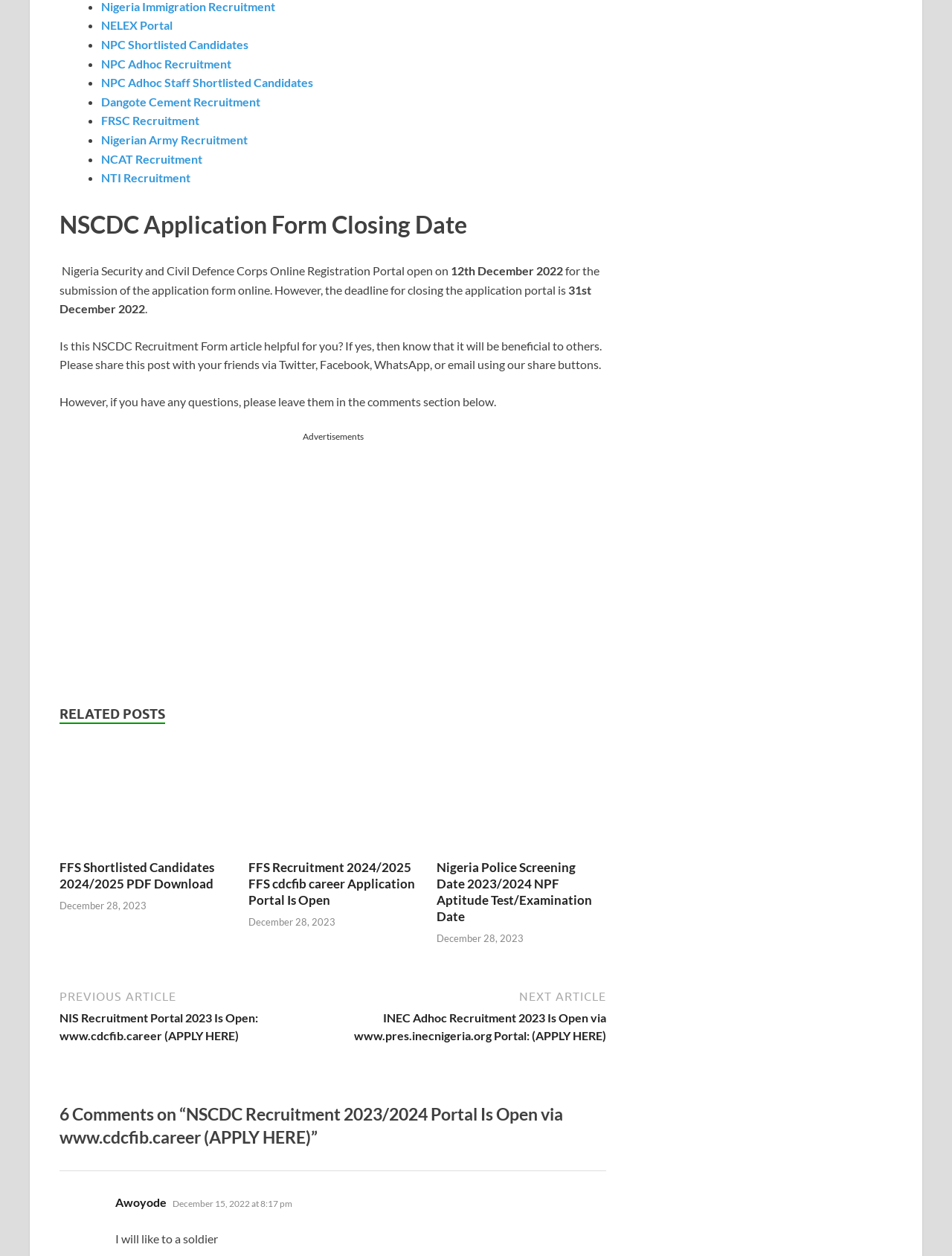Provide a single word or phrase answer to the question: 
What is the title of the first recruitment link?

NELEX Portal